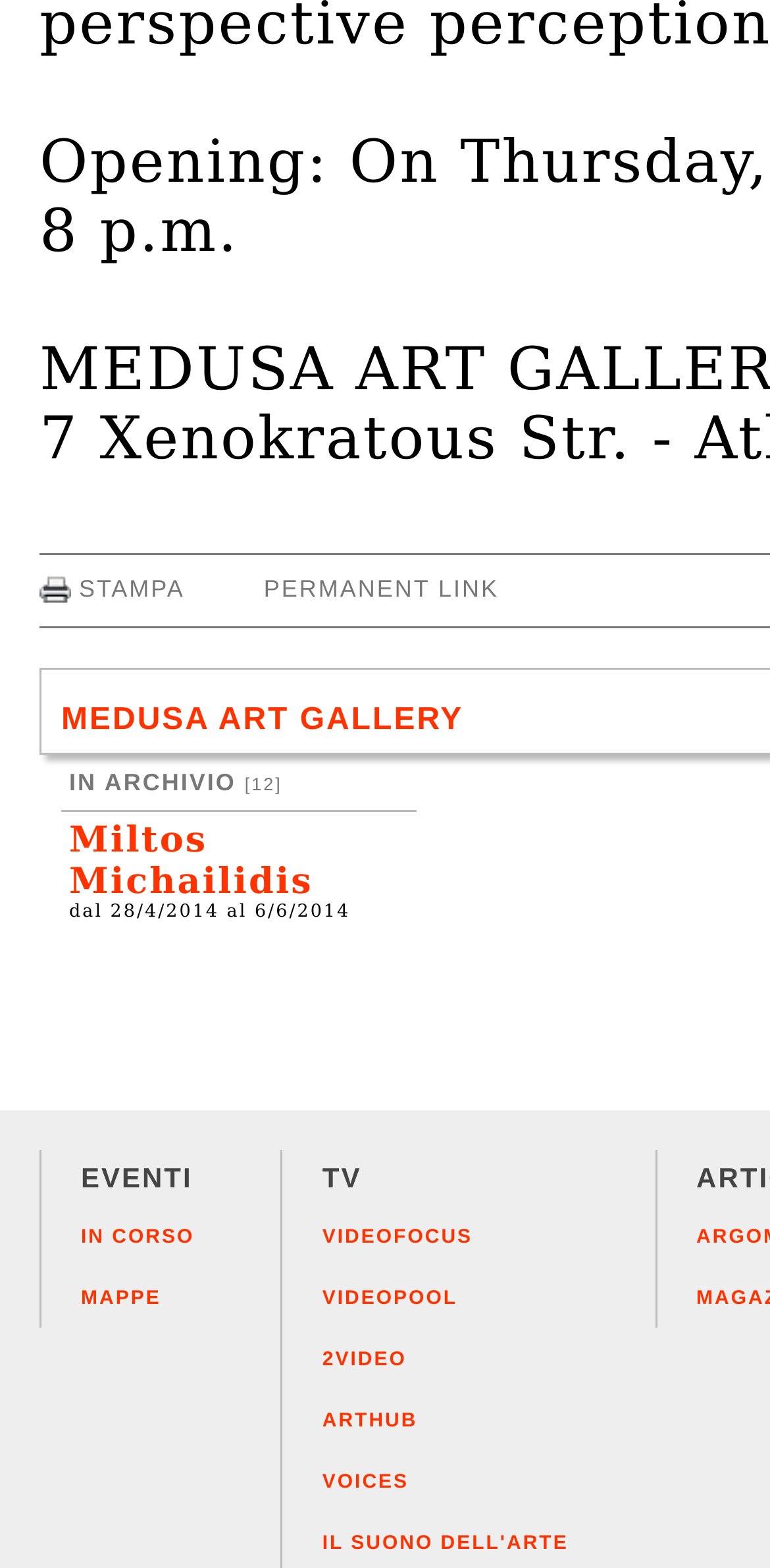Using the description "Miltos Michailidis", locate and provide the bounding box of the UI element.

[0.09, 0.523, 0.407, 0.576]